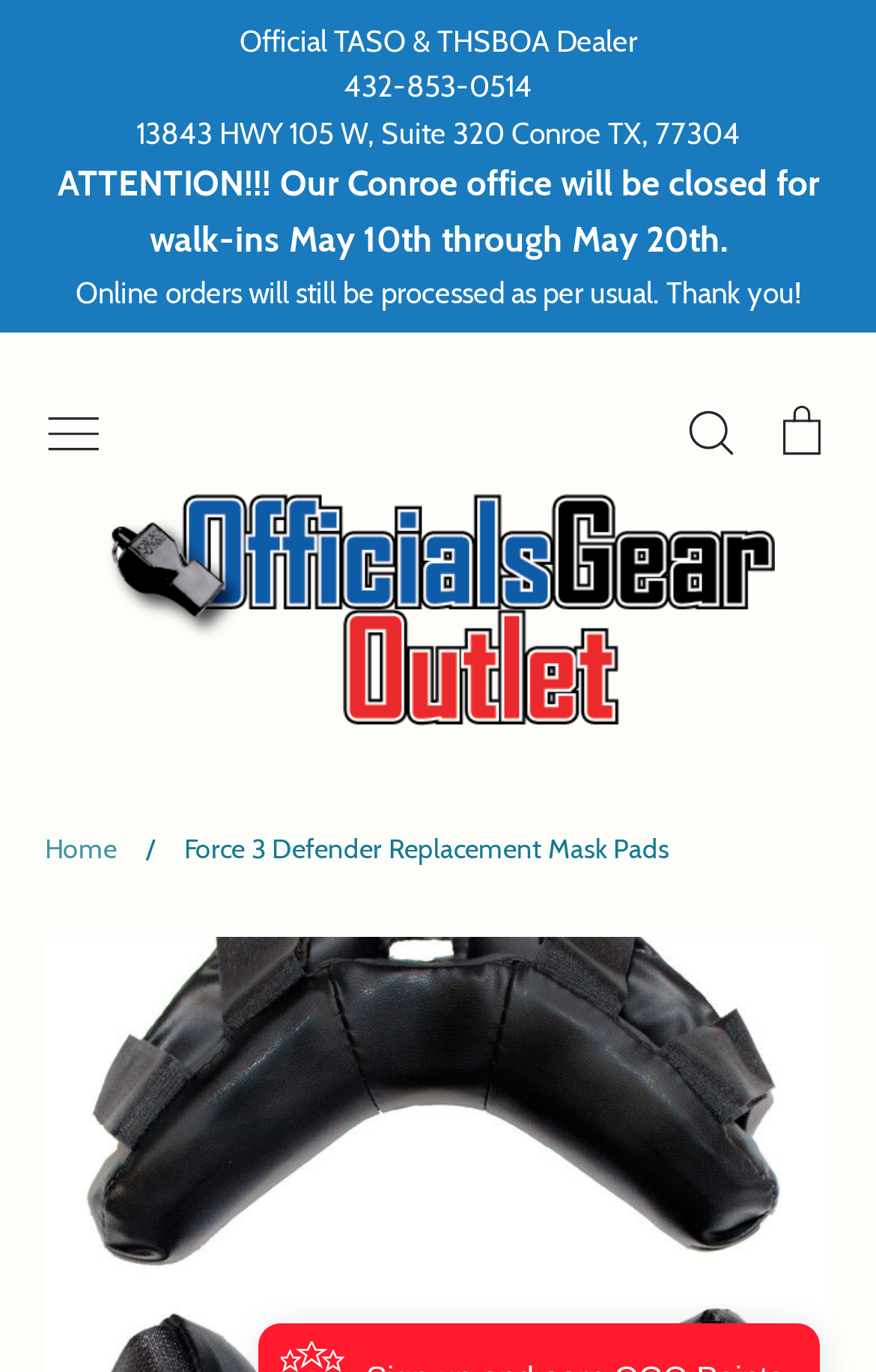Pinpoint the bounding box coordinates of the area that should be clicked to complete the following instruction: "Visit BISE Swat website". The coordinates must be given as four float numbers between 0 and 1, i.e., [left, top, right, bottom].

None